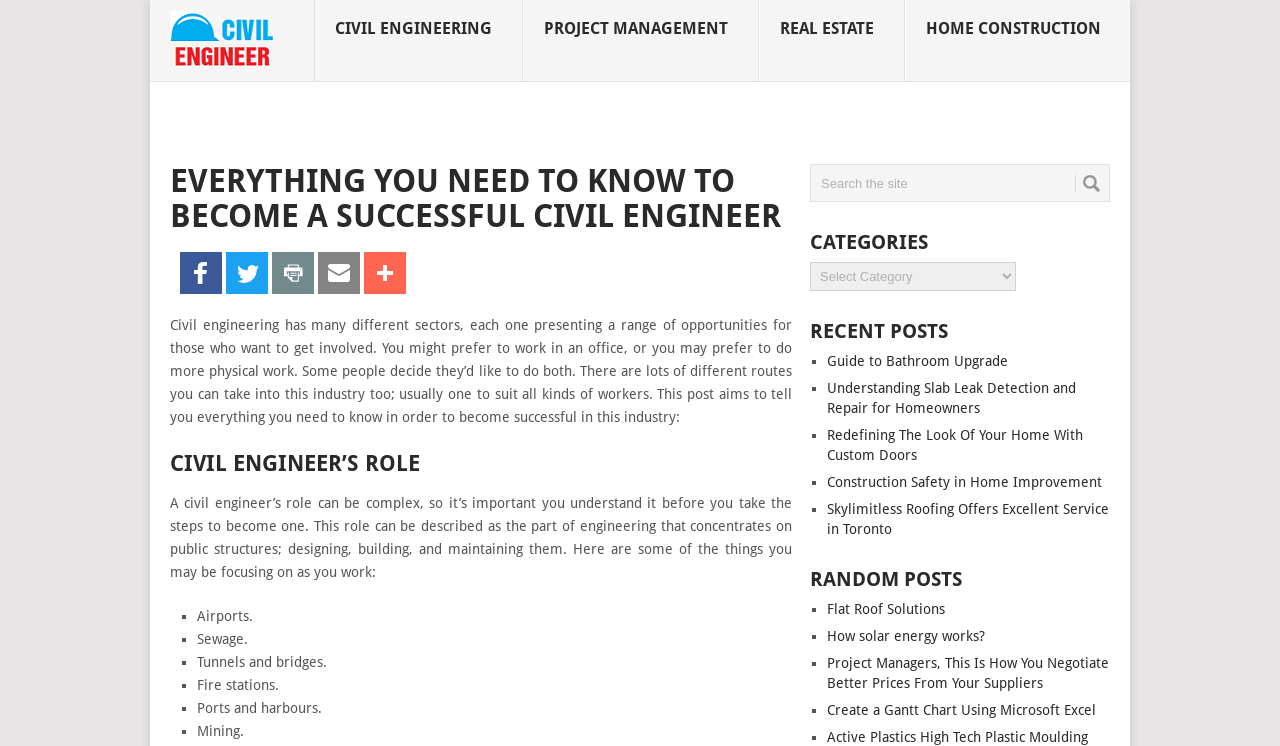Using the provided description alt="Civil Engineer Blog", find the bounding box coordinates for the UI element. Provide the coordinates in (top-left x, top-left y, bottom-right x, bottom-right y) format, ensuring all values are between 0 and 1.

[0.132, 0.015, 0.216, 0.095]